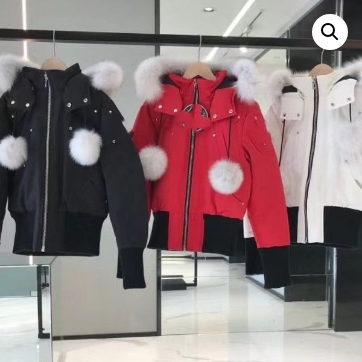Generate an in-depth description of the image.

The image showcases a stylish selection of outerwear from Moose Knuckles, featuring three vibrant jackets displayed prominently against a modern, reflective backdrop. On the left, a chic black jacket adorned with plush white fur accents exudes sophistication. In the center, a striking red jacket stands out with its bold color and playful pom-pom details, perfect for making a fashion statement. To the right, a classic white jacket offers a fresh, crisp look, also embellished with fur, highlighting the luxury and craftsmanship associated with the brand. This collection epitomizes a perfect blend of functionality and high-end fashion, ideal for those looking to stay warm while maintaining a trendy appearance. Perfect for winter wear, these jackets represent Moose Knuckles' commitment to quality and style.